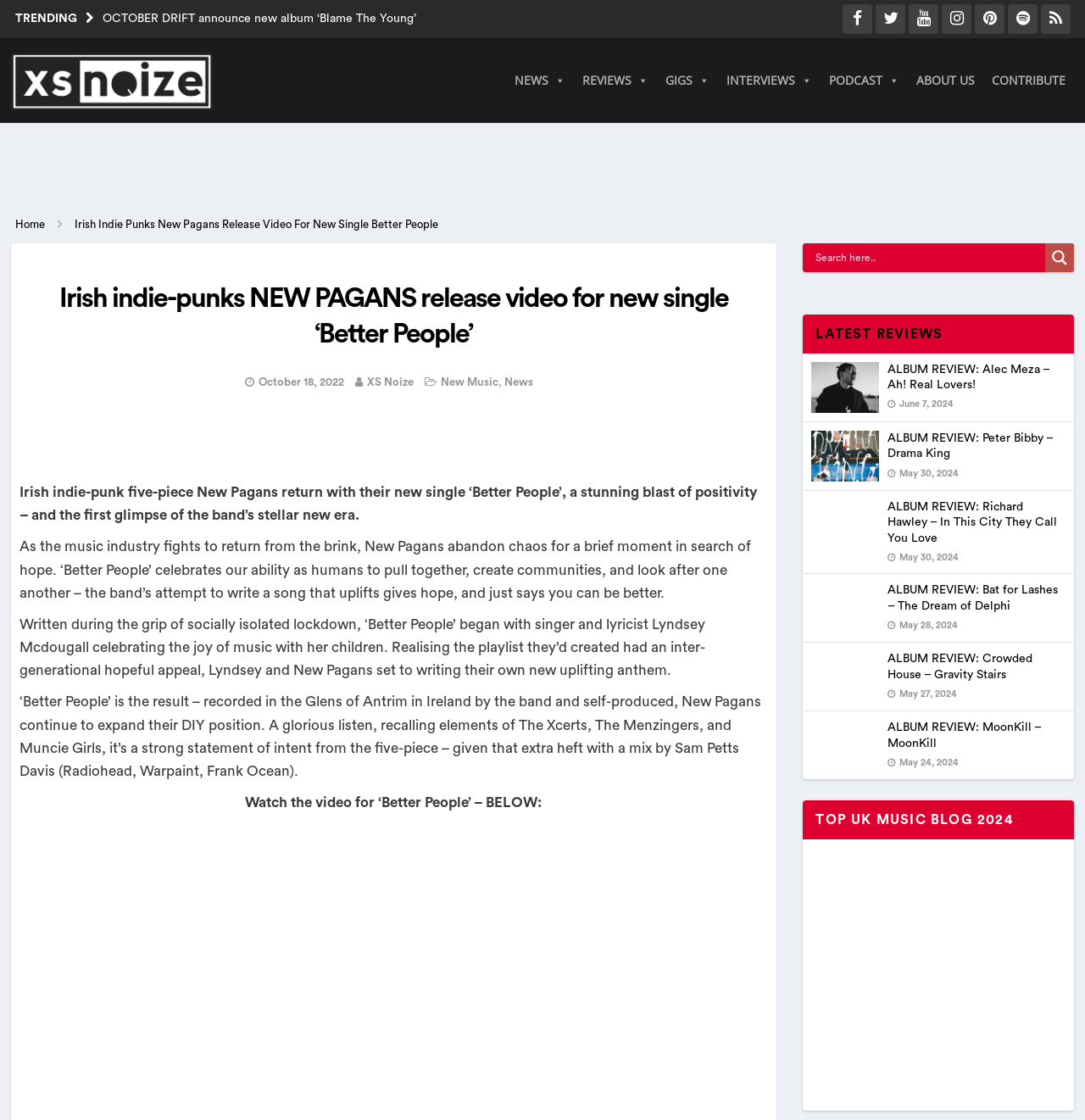Provide the bounding box coordinates of the UI element this sentence describes: "ALBUM REVIEW: MoonKill – MoonKill".

[0.818, 0.644, 0.96, 0.669]